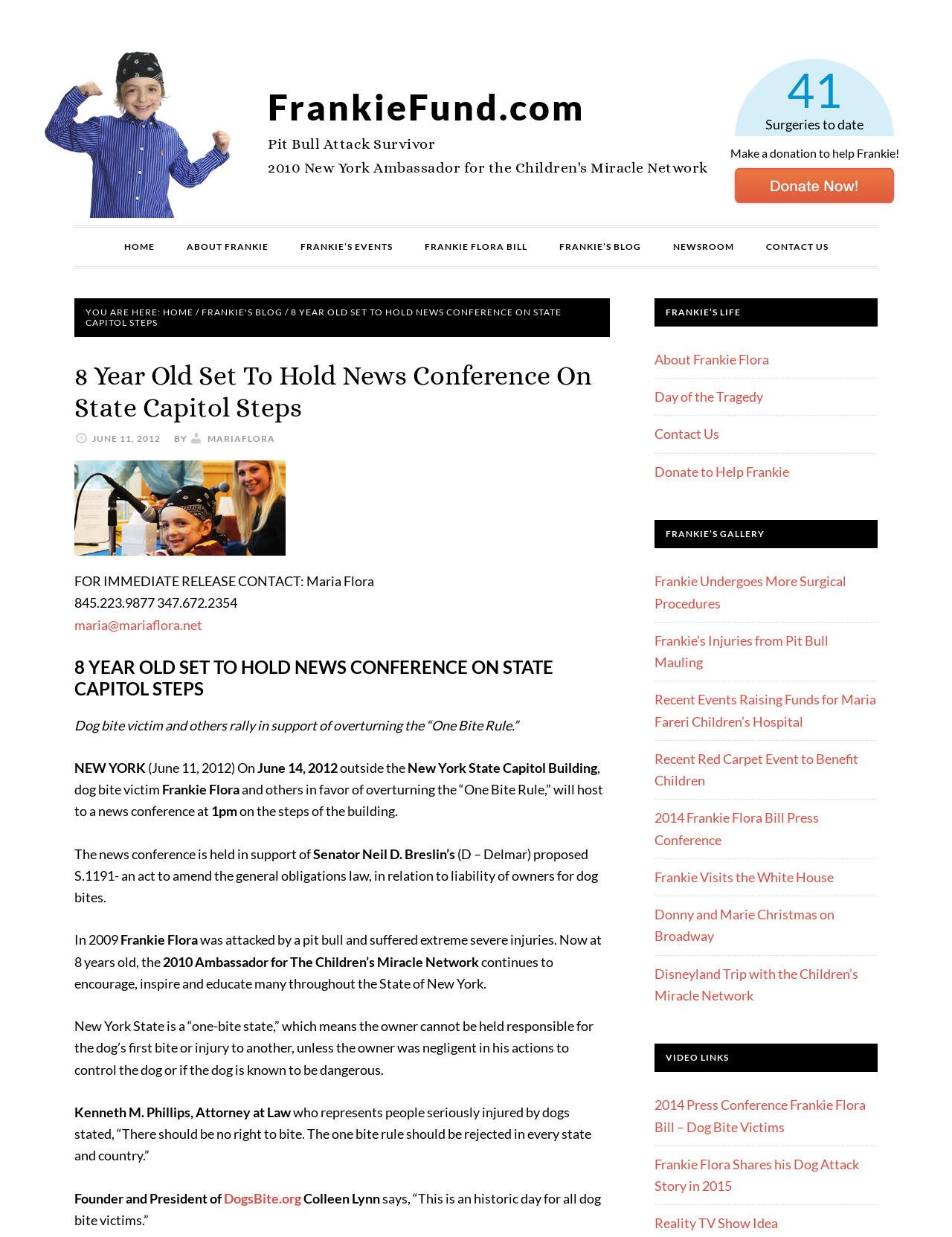Identify and extract the heading text of the webpage.

8 Year Old Set To Hold News Conference On State Capitol Steps